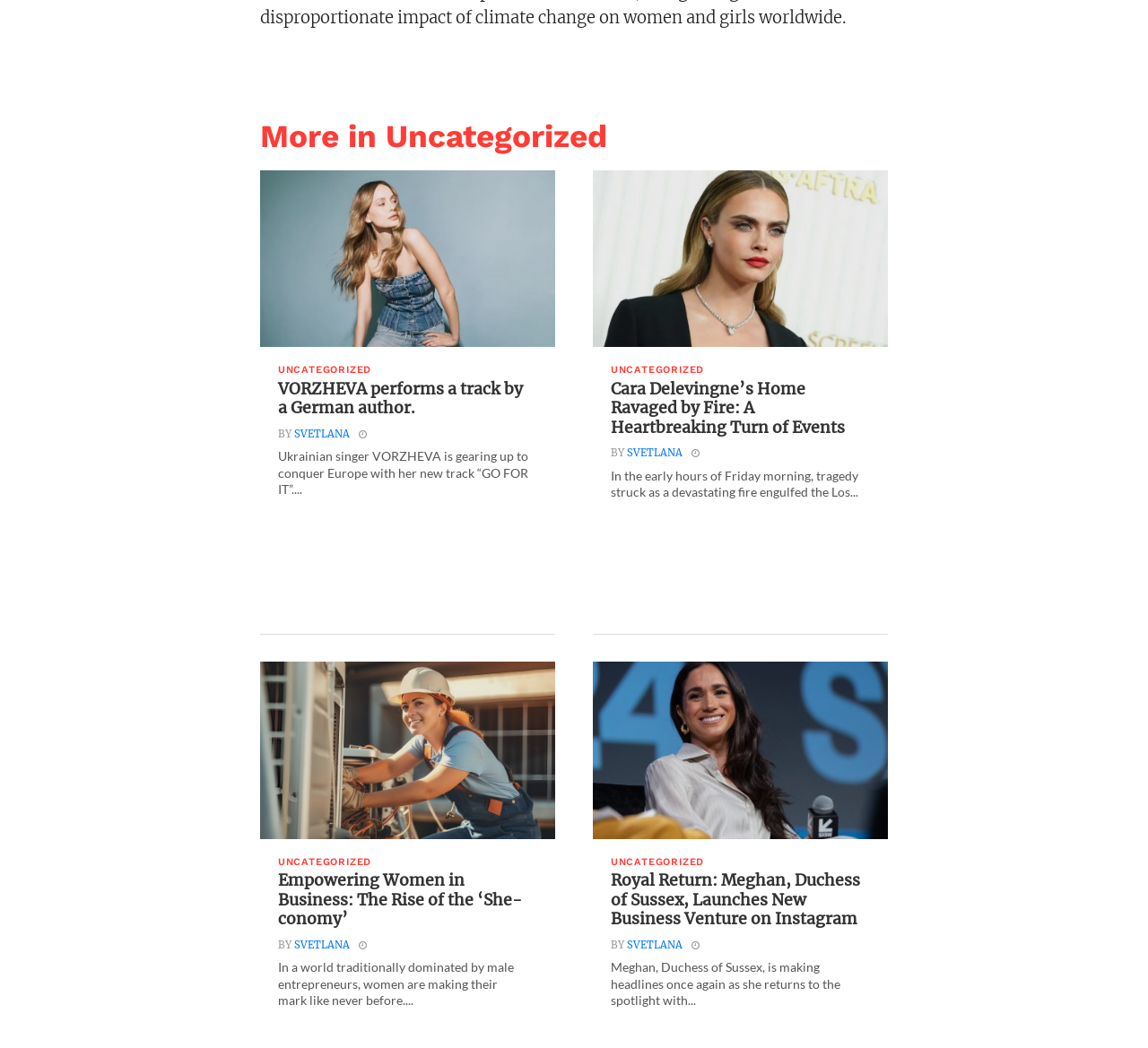Locate the bounding box coordinates of the segment that needs to be clicked to meet this instruction: "View the image of Cara Delevingne's house fire".

[0.516, 0.162, 0.773, 0.331]